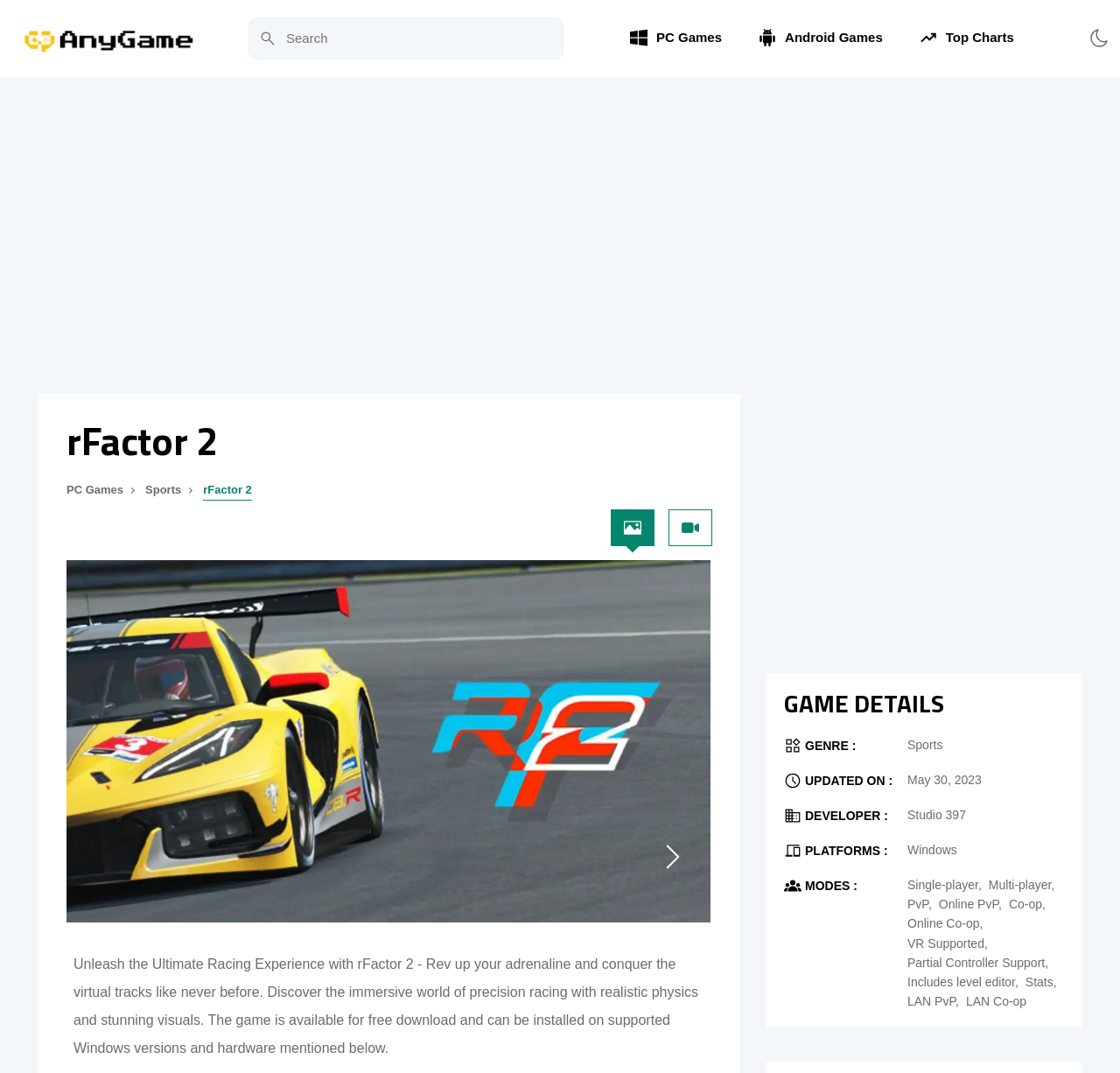Can you specify the bounding box coordinates of the area that needs to be clicked to fulfill the following instruction: "Download rFactor 2 game"?

[0.589, 0.787, 0.612, 0.811]